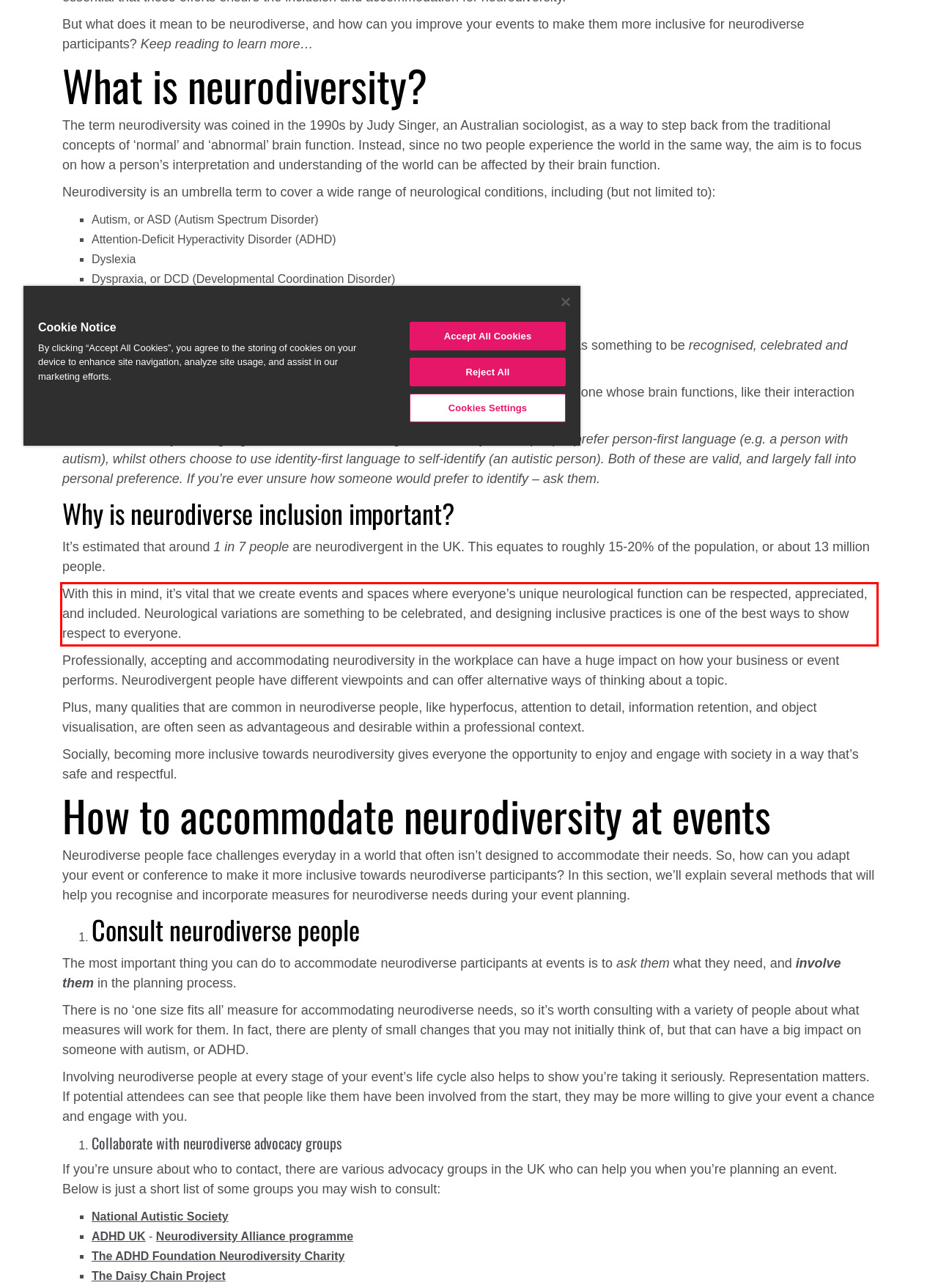Given a screenshot of a webpage, identify the red bounding box and perform OCR to recognize the text within that box.

With this in mind, it’s vital that we create events and spaces where everyone’s unique neurological function can be respected, appreciated, and included. Neurological variations are something to be celebrated, and designing inclusive practices is one of the best ways to show respect to everyone.